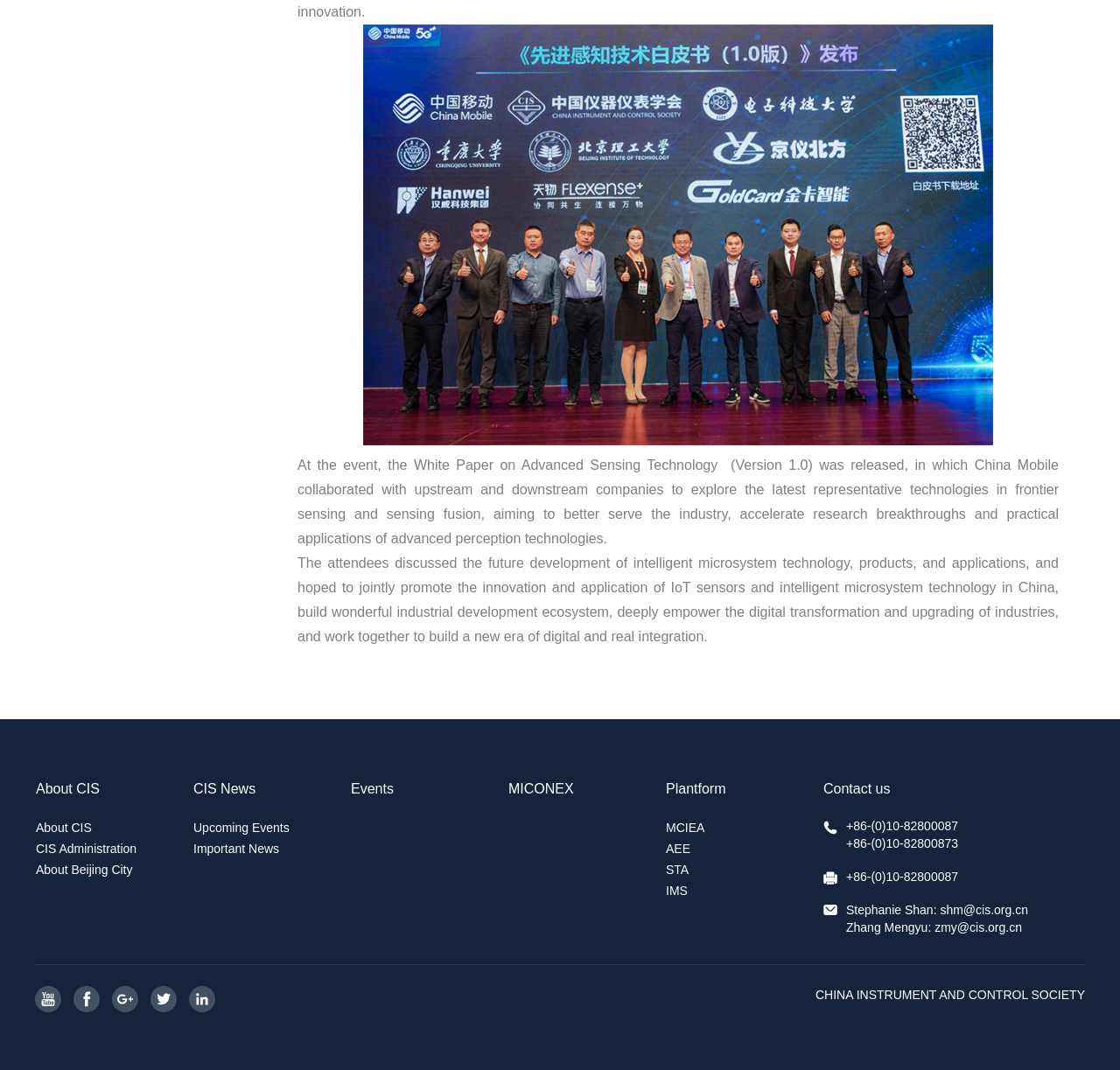Locate the bounding box coordinates for the element described below: "About Beijing City". The coordinates must be four float values between 0 and 1, formatted as [left, top, right, bottom].

[0.032, 0.803, 0.134, 0.822]